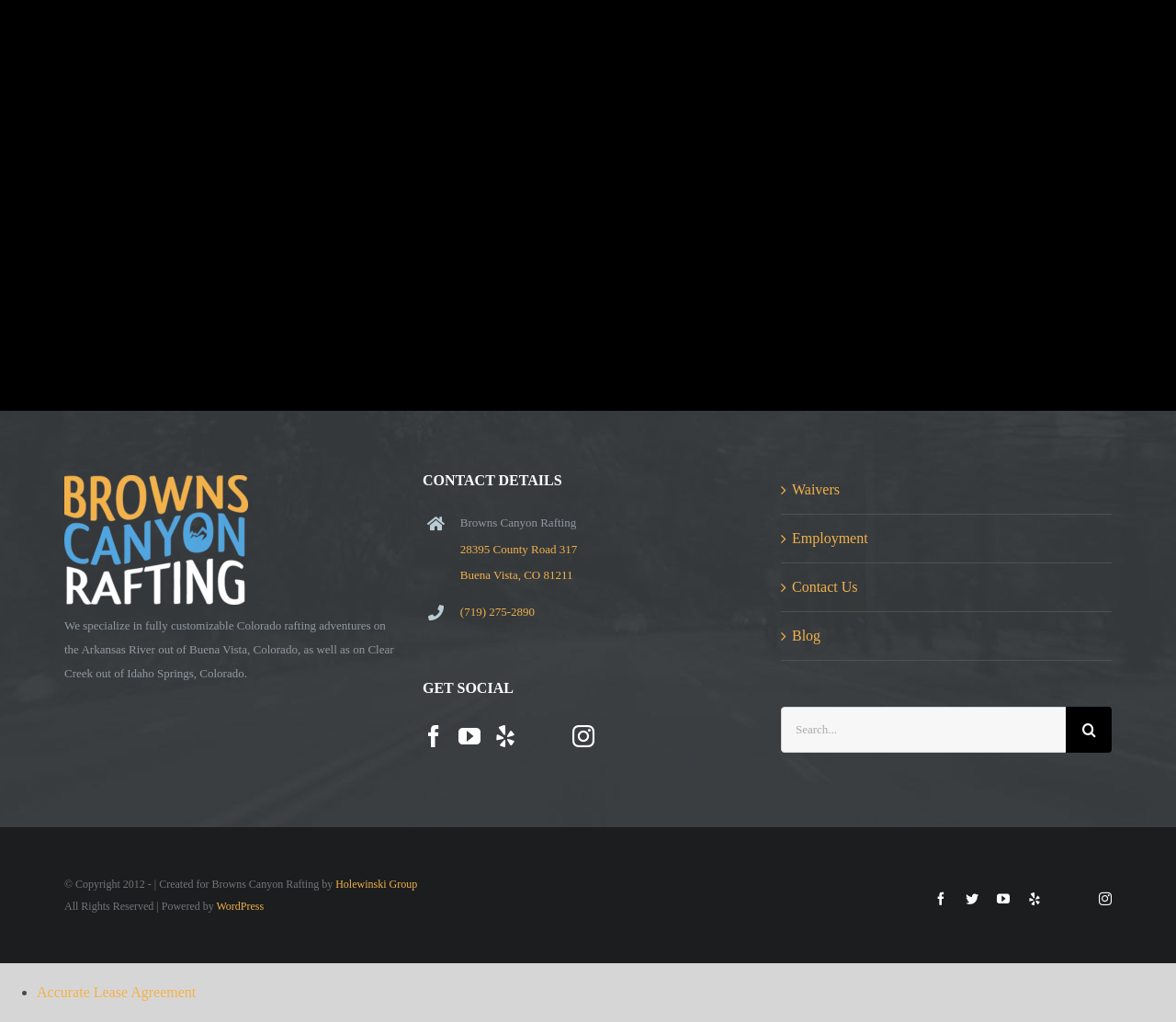Provide the bounding box coordinates of the area you need to click to execute the following instruction: "Click on the Facebook link".

[0.359, 0.797, 0.378, 0.818]